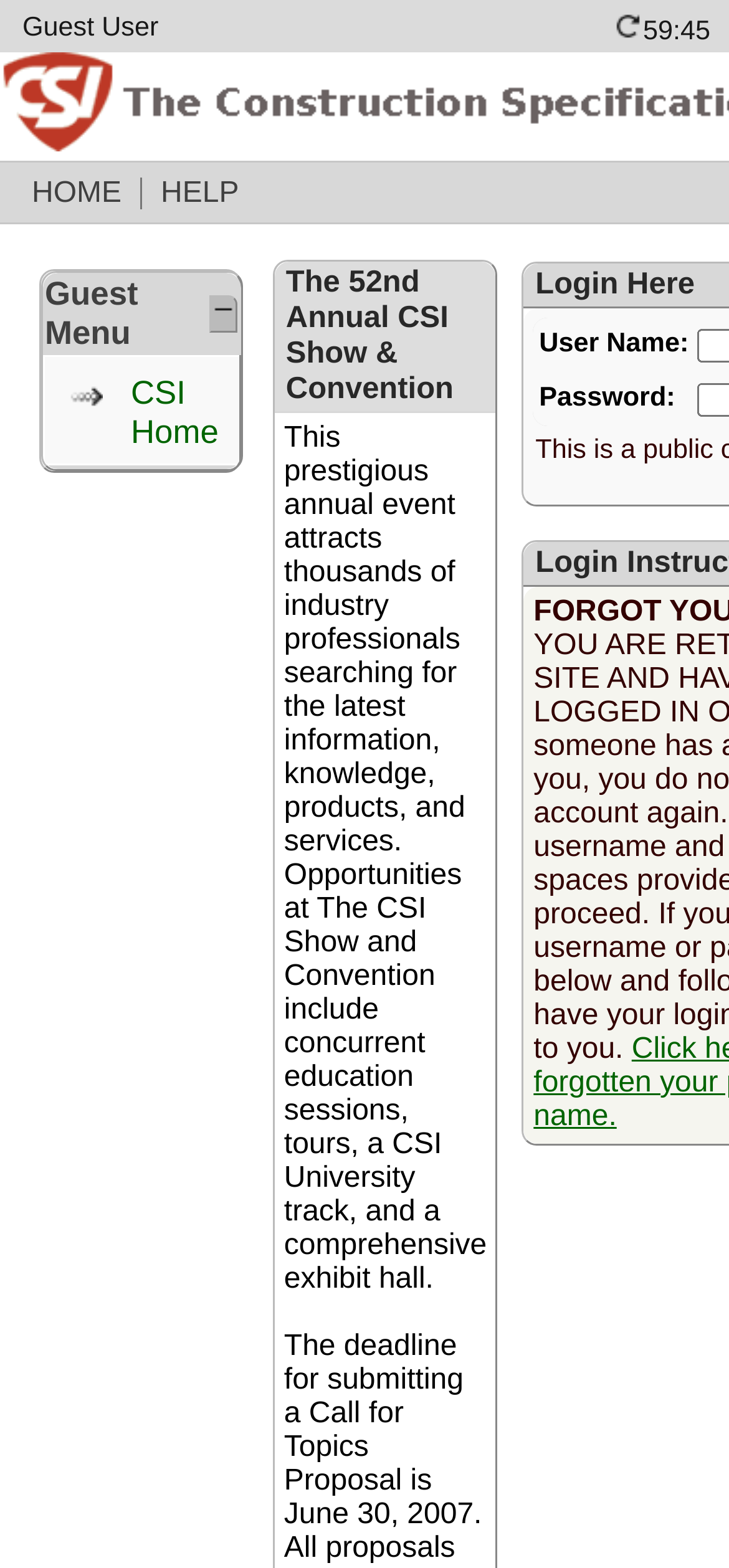Generate a thorough description of the webpage.

The webpage is titled "Construction Specifications Institute 2008" and appears to be a login or user portal page. At the top left, there is a "Guest User" label. To the right of this label, there is a series of empty spaces, followed by a link with an accompanying image.

Below this top section, there is a table with two rows. The first row contains two cells, with the left cell having "HOME" and "HELP" links, and the right cell being empty. The second row has a table with three rows, each containing a grid cell with a label and an adjacent cell that is either empty or contains a link or image.

In the first grid cell, there is a "Guest Menu" label. The second grid cell is empty, but contains a nested table with a link and an image. The third grid cell has a "CSI Home" label, accompanied by an image and a link.

Further down, there are two more grid cells, one with "User Name:" and "Password:" labels, and the other being empty. The page appears to be a simple, text-based interface with minimal graphics, focused on providing access to user accounts and resources.